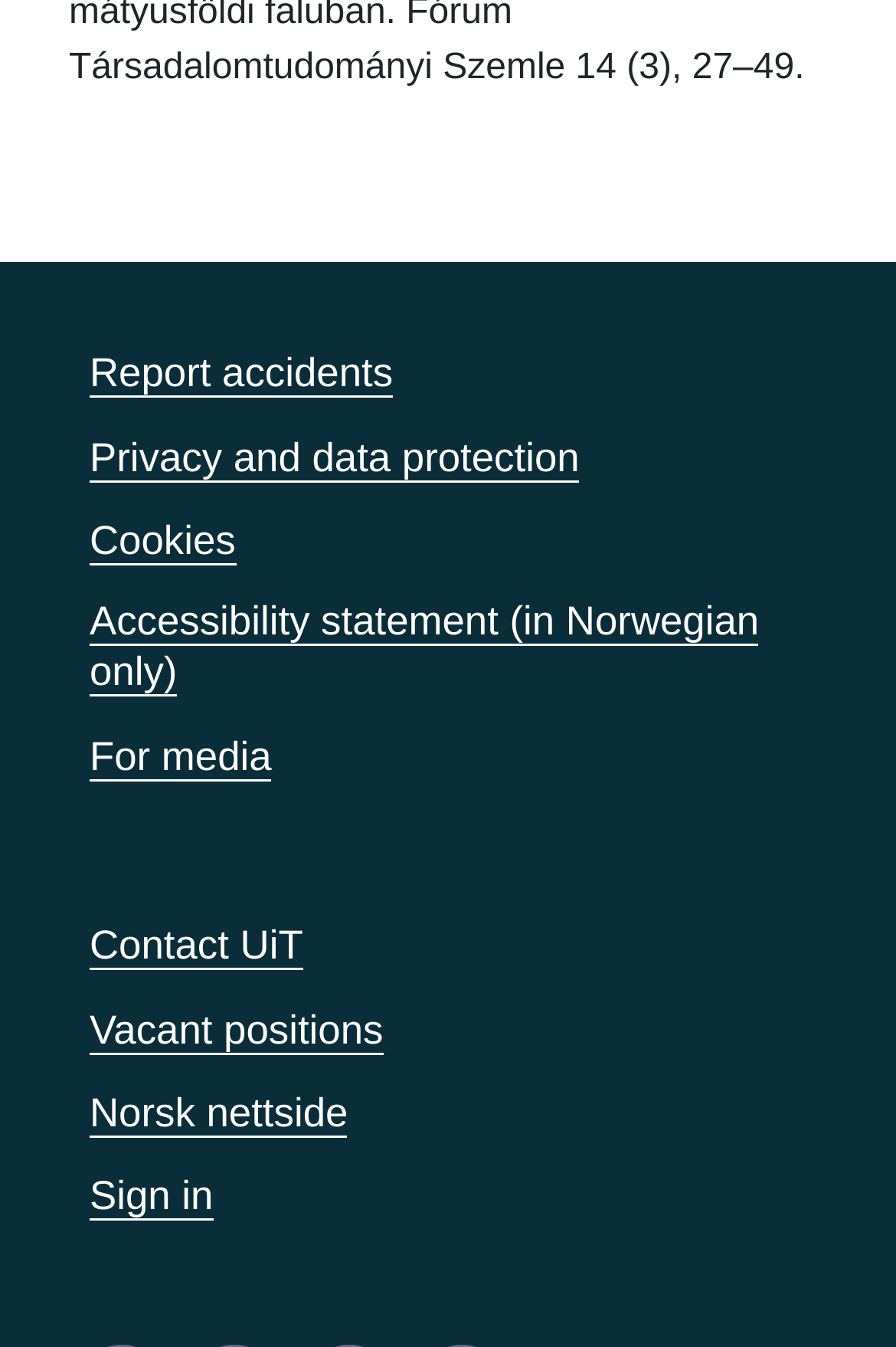Bounding box coordinates are specified in the format (top-left x, top-left y, bottom-right x, bottom-right y). All values are floating point numbers bounded between 0 and 1. Please provide the bounding box coordinate of the region this sentence describes: Cookies

[0.1, 0.383, 0.263, 0.422]